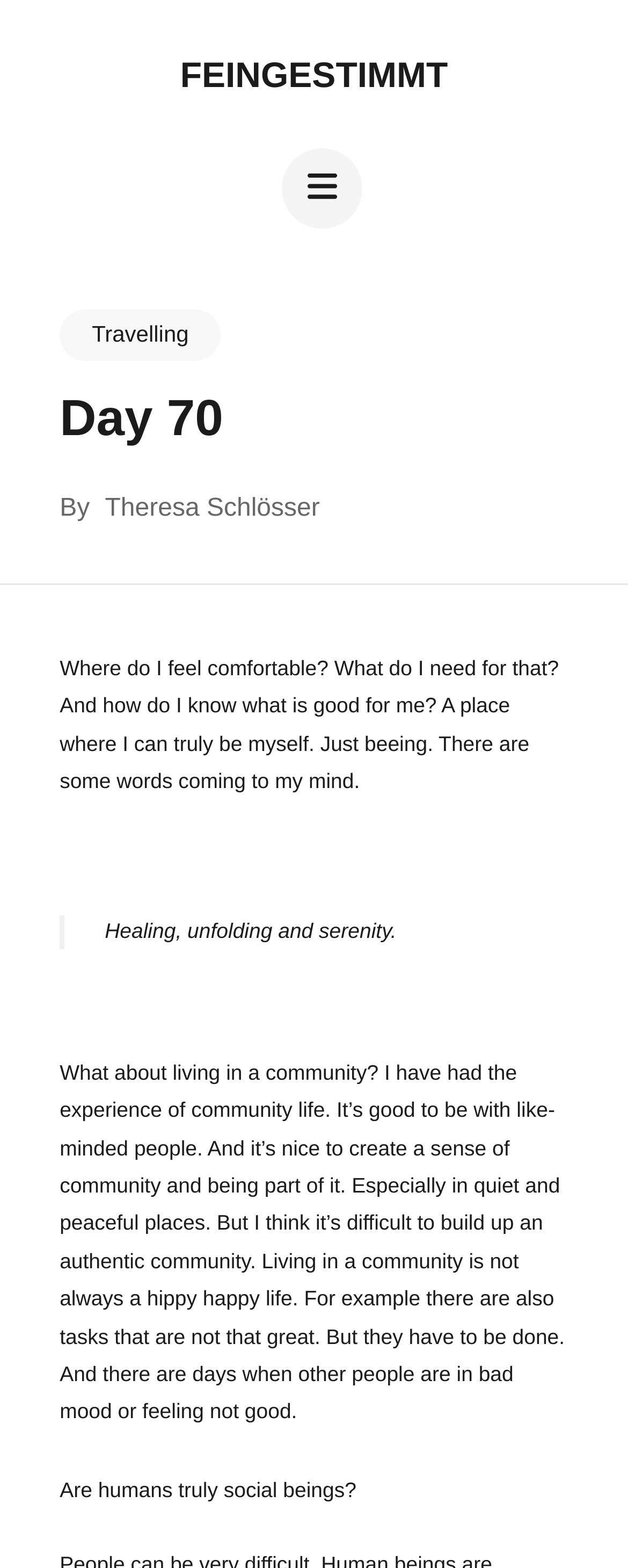Please use the details from the image to answer the following question comprehensively:
What is the tone of the article?

The tone of the article appears to be reflective, as the author is sharing their thoughts and experiences about feeling comfortable and living in a community, using phrases such as 'I have had the experience of community life' and 'I think it’s difficult to build up an authentic community'.